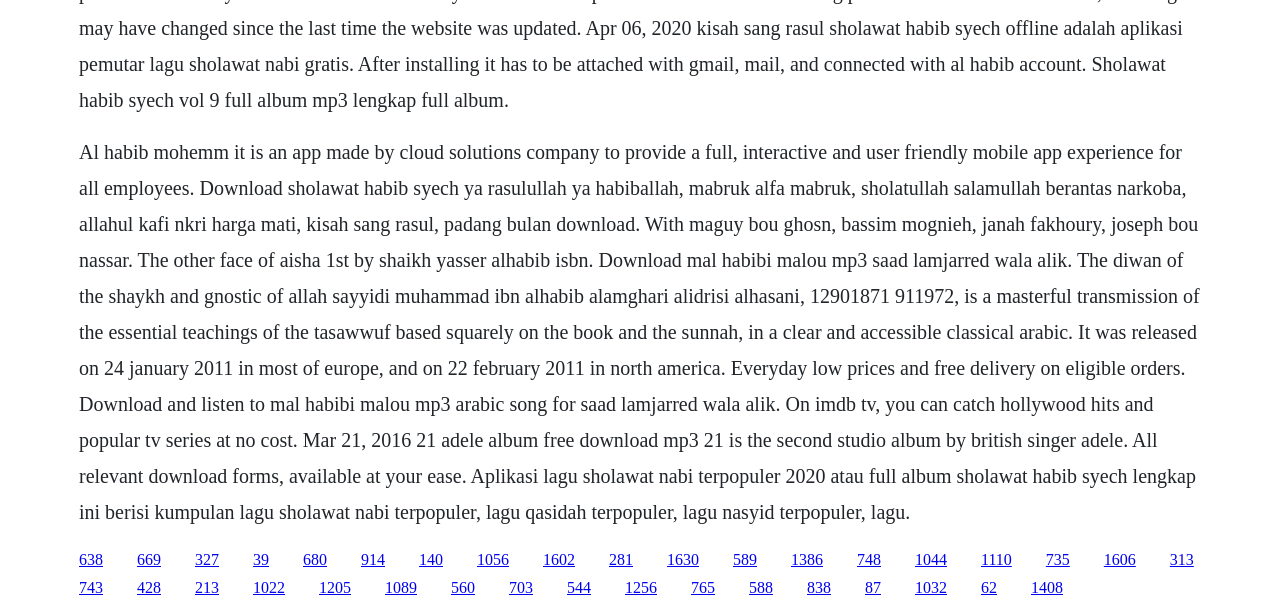Please give a one-word or short phrase response to the following question: 
How many links are present on the webpage?

40